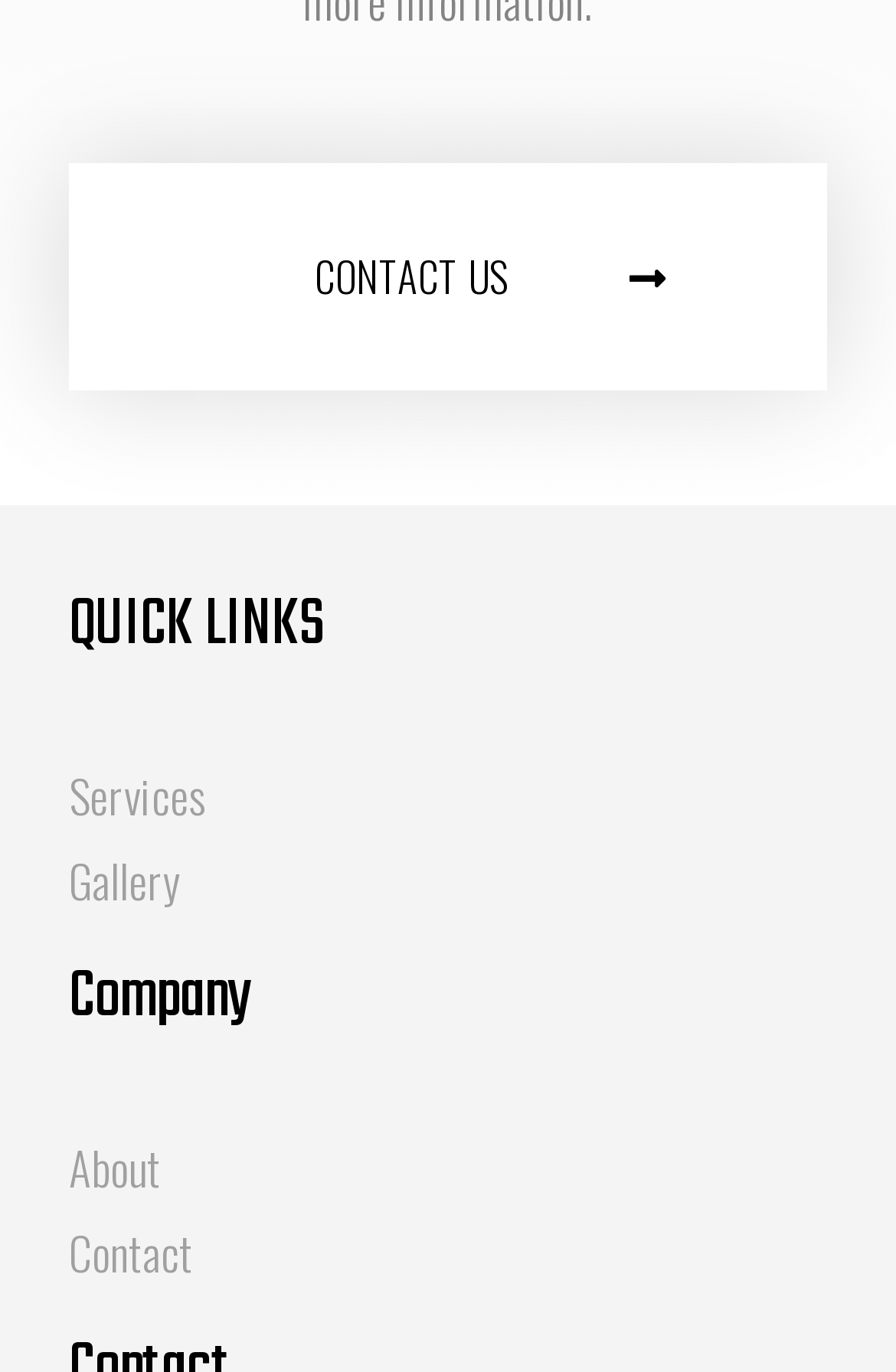Based on the provided description, "Contact Us", find the bounding box of the corresponding UI element in the screenshot.

[0.077, 0.119, 0.923, 0.285]